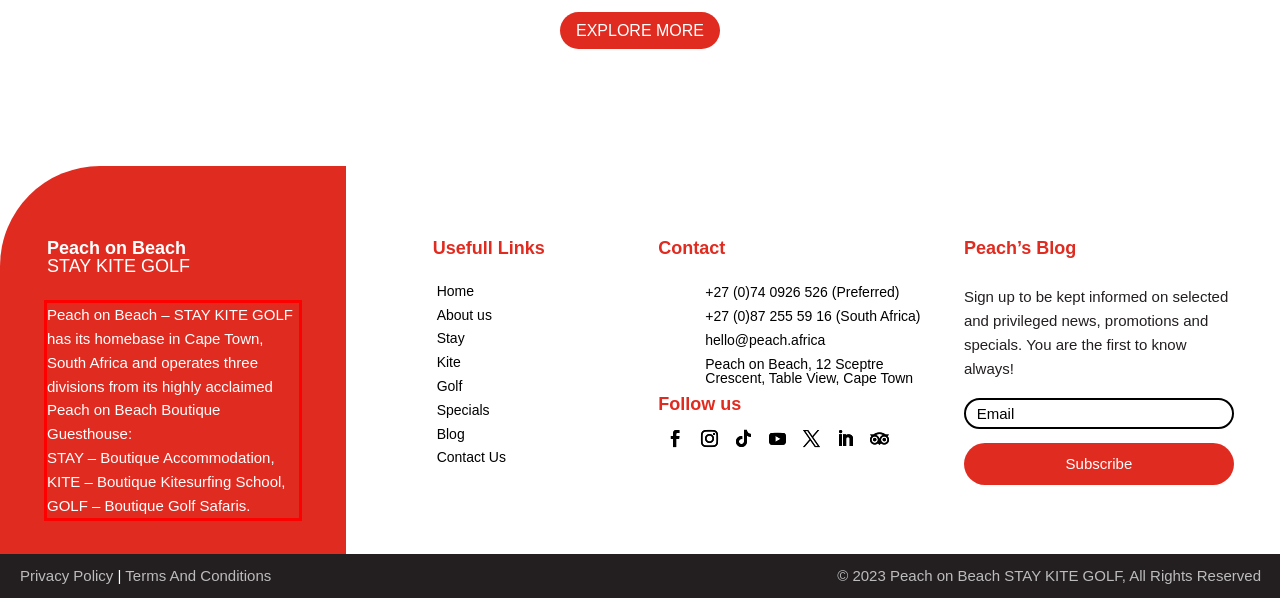Please perform OCR on the text content within the red bounding box that is highlighted in the provided webpage screenshot.

Peach on Beach – STAY KITE GOLF has its homebase in Cape Town, South Africa and operates three divisions from its highly acclaimed Peach on Beach Boutique Guesthouse: STAY – Boutique Accommodation, KITE – Boutique Kitesurfing School, GOLF – Boutique Golf Safaris.